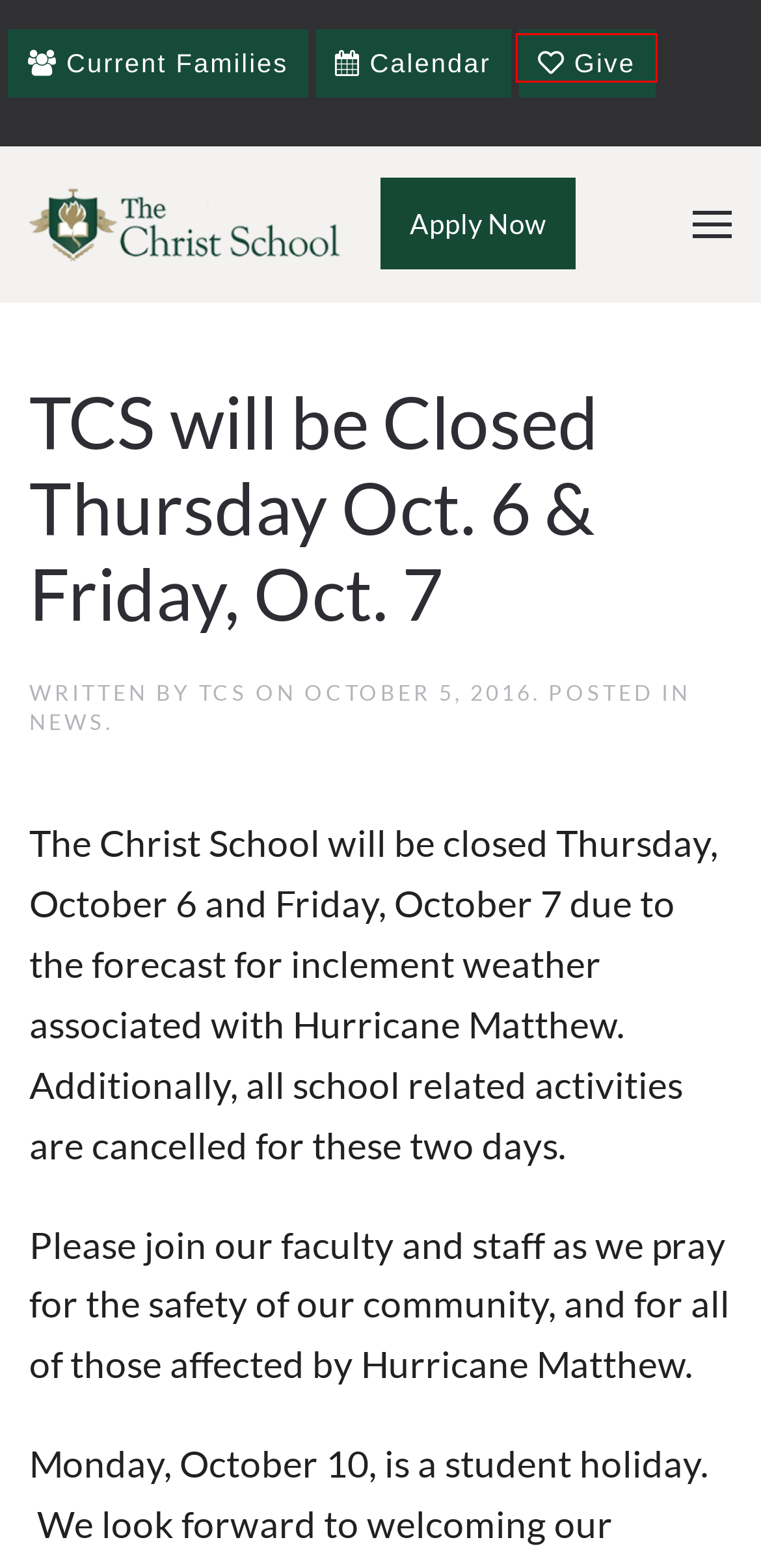Using the screenshot of a webpage with a red bounding box, pick the webpage description that most accurately represents the new webpage after the element inside the red box is clicked. Here are the candidates:
A. Lions' Sports Update October 5 - The Christ School
B. Christian Private School in Orlando | The Christ School
C. Give Now | The Christ School
D. The Christ School - Admission Online
E. Orlando Web Design Company
F. 3D Art Sculptures - The Christ School
G. Events  - The Christ School
H. You are being redirected...

C